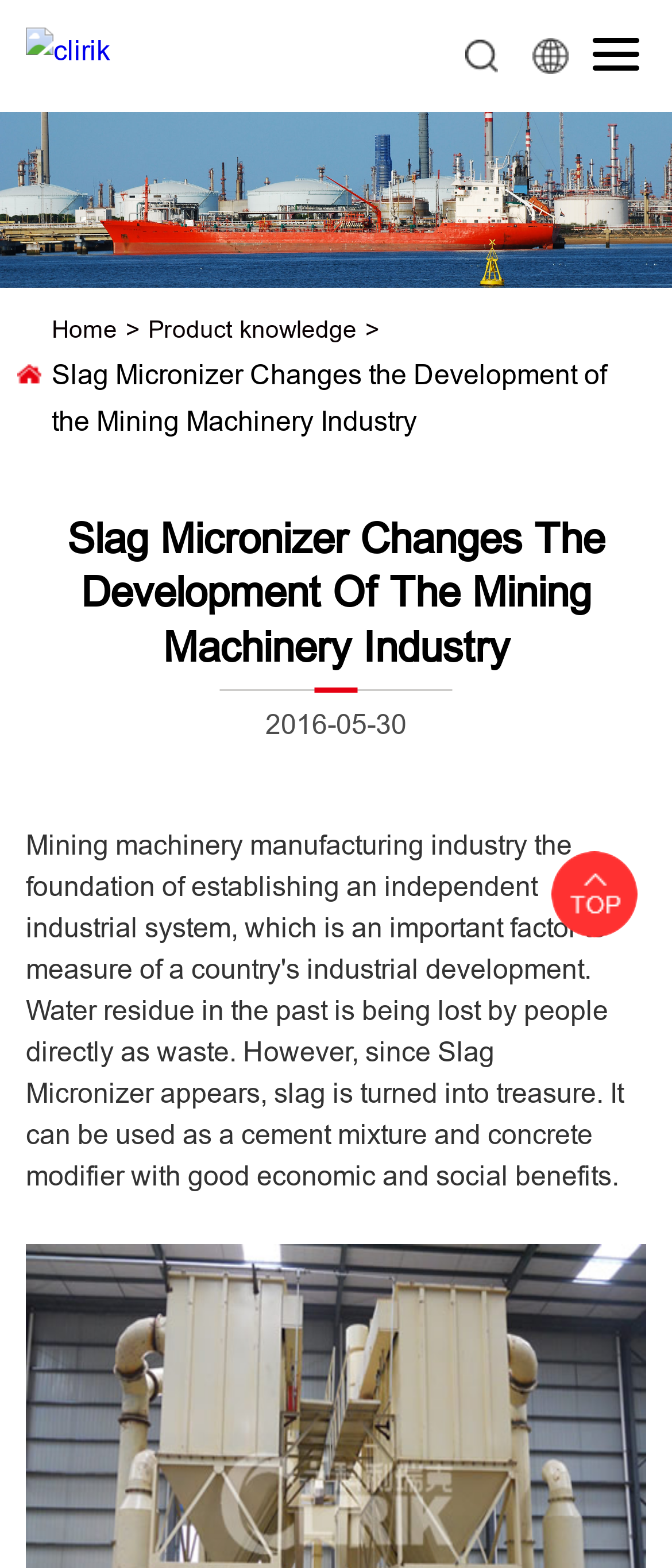Generate the text content of the main headline of the webpage.

Slag Micronizer Changes The Development Of The Mining Machinery Industry